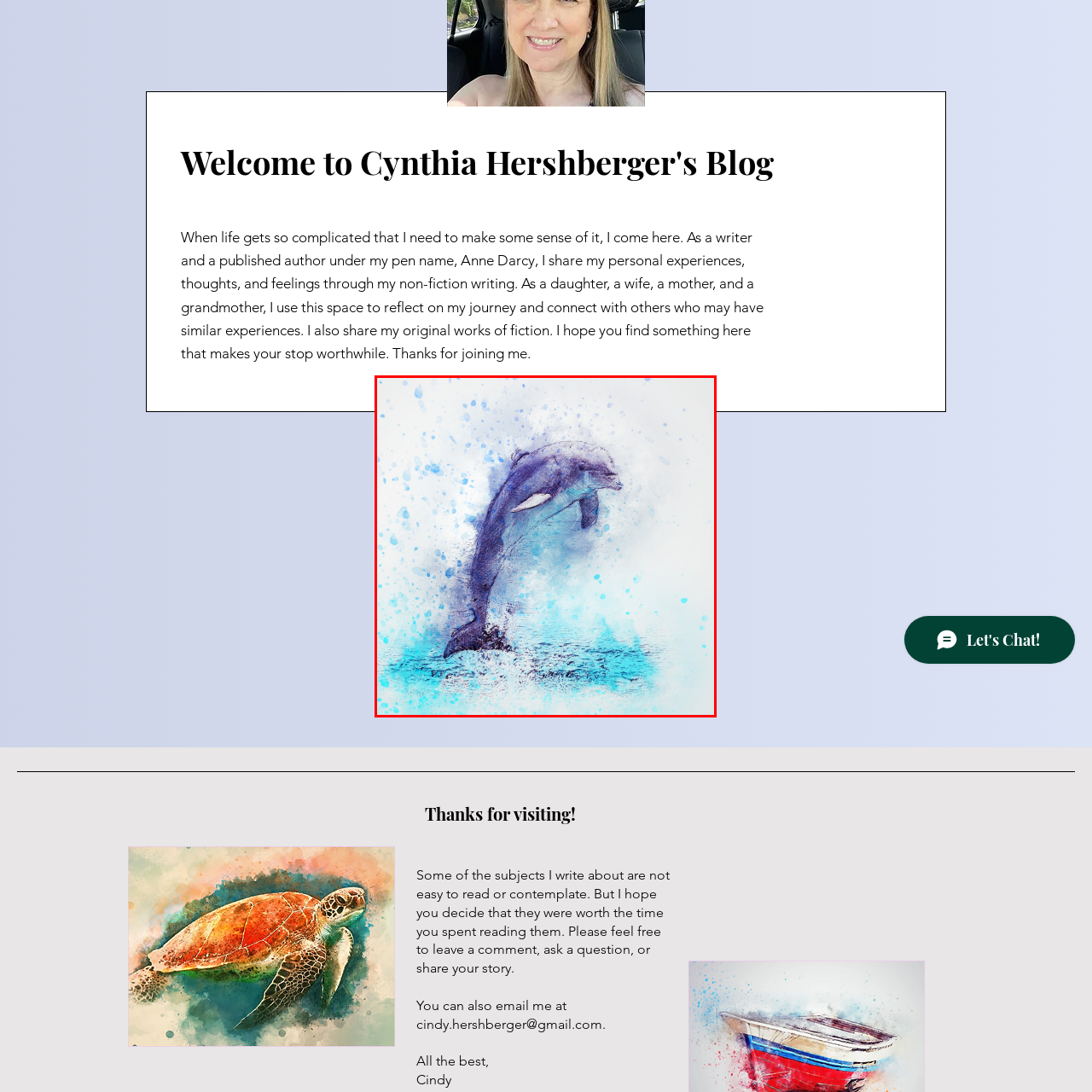Please provide a comprehensive description of the image highlighted by the red bounding box.

The image features a beautifully artistic representation of a dolphin leaping gracefully out of water. Rendered in soft shades of blue and white, the artwork captures the essence of ocean life, with splashes of water creating a vibrant backdrop. The blending of colors conveys a sense of movement and freedom, emphasizing the dolphin's agility and playfulness. This striking visual evokes a serene yet dynamic connection to nature, fitting perfectly within the context of a blog that shares personal experiences and reflections related to life, art, and storytelling.